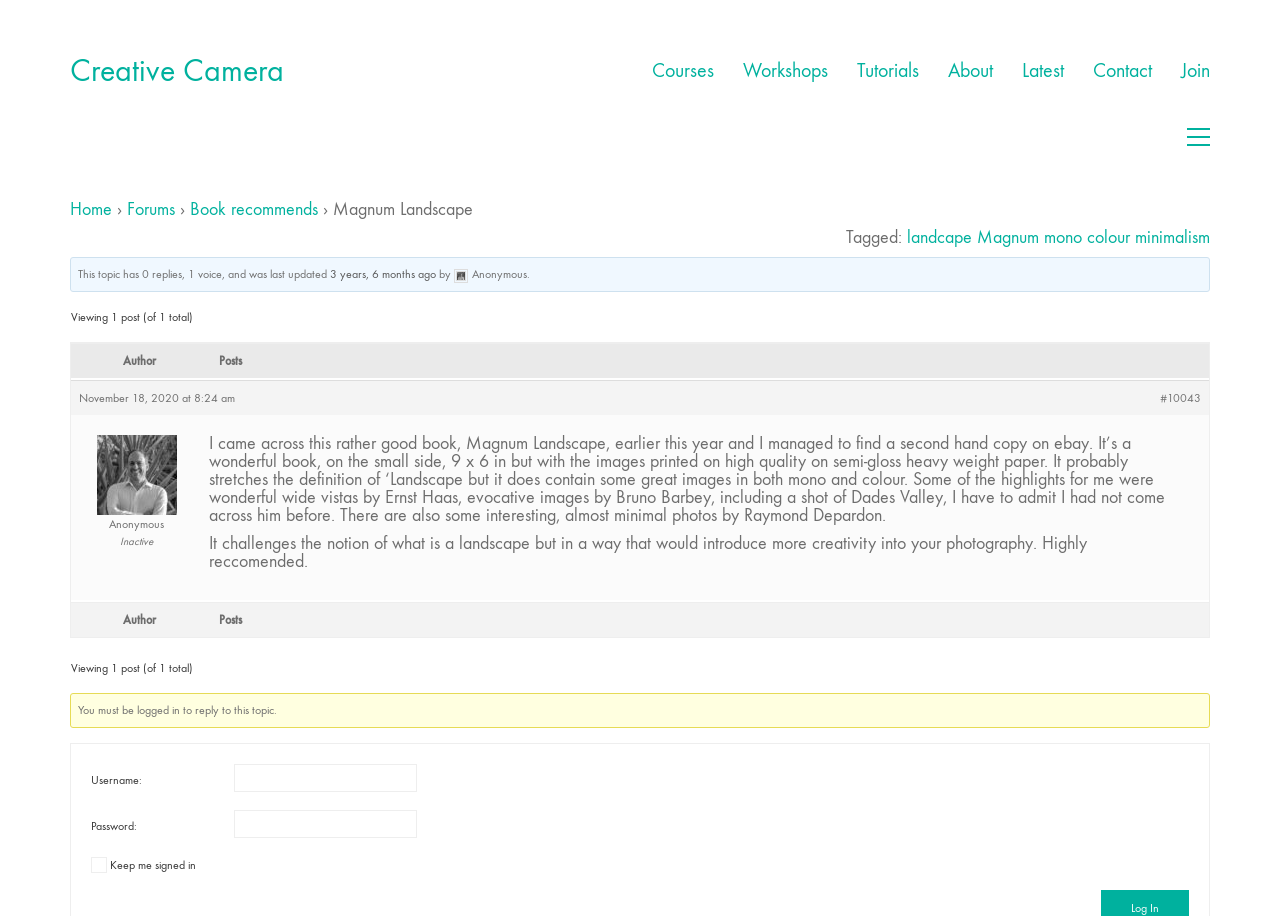Please find the bounding box coordinates (top-left x, top-left y, bottom-right x, bottom-right y) in the screenshot for the UI element described as follows: #10043

[0.906, 0.425, 0.938, 0.445]